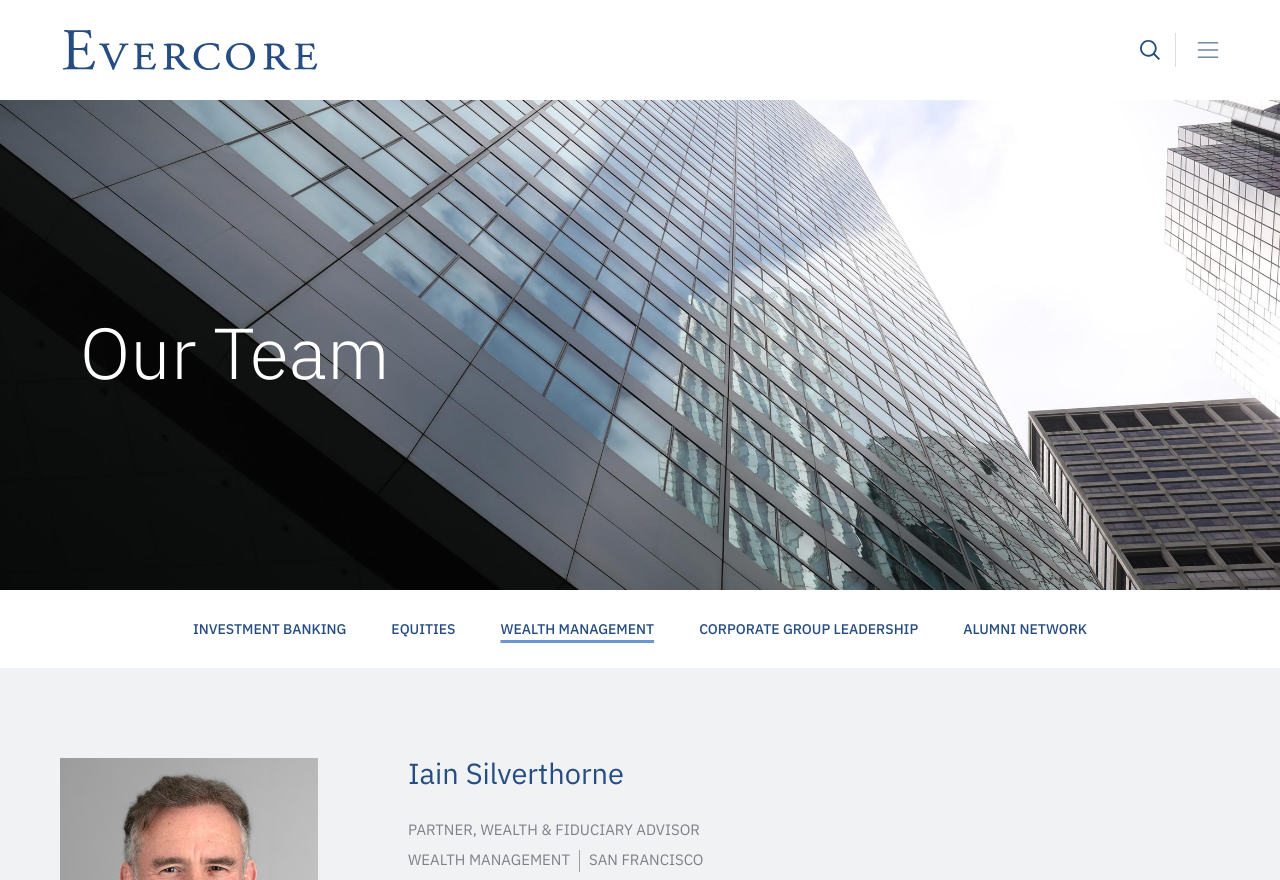Provide the bounding box coordinates for the UI element described in this sentence: "Corporate Group Leadership". The coordinates should be four float values between 0 and 1, i.e., [left, top, right, bottom].

[0.534, 0.688, 0.729, 0.742]